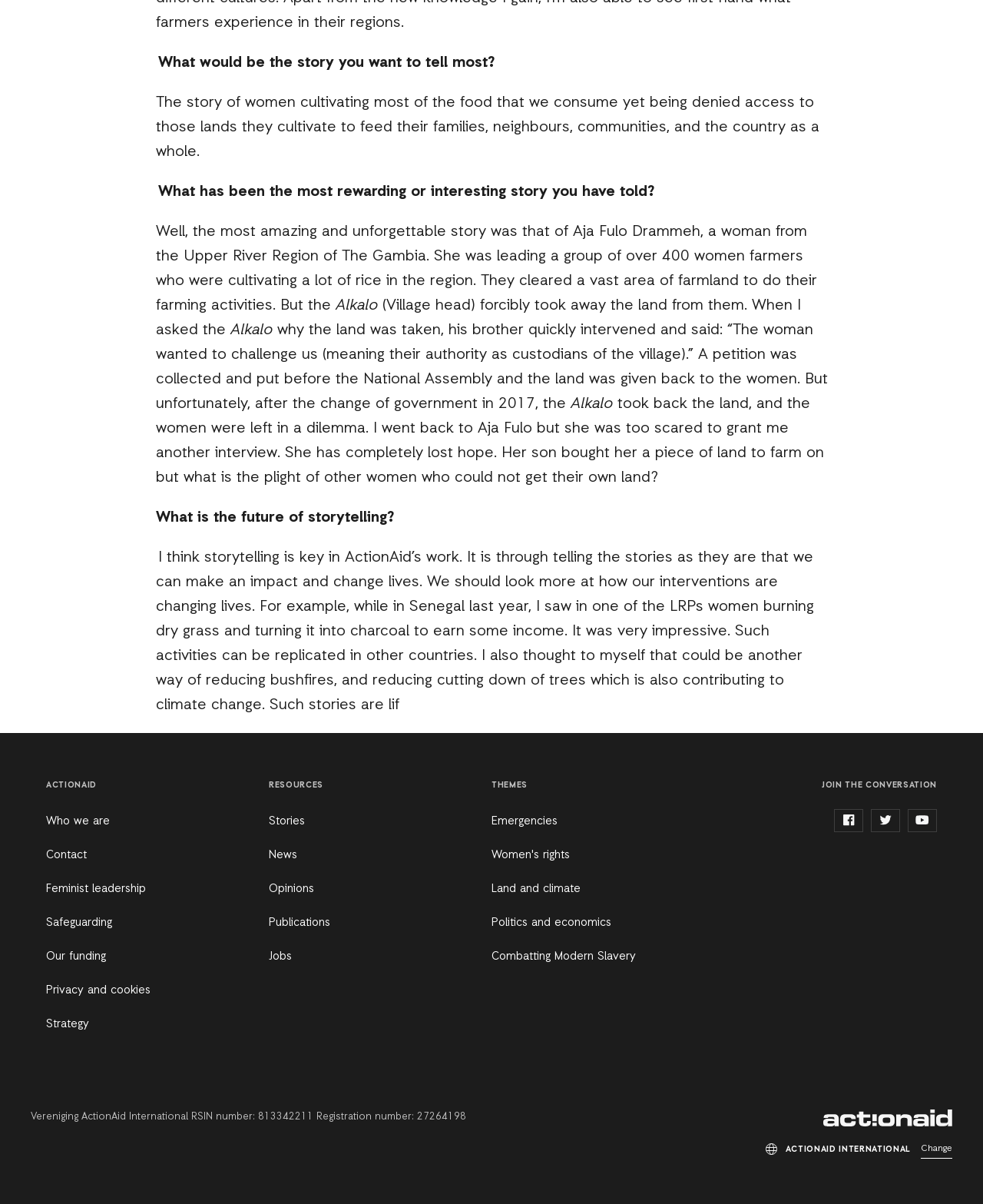How many navigation sections are available?
Analyze the image and provide a thorough answer to the question.

The navigation sections can be found at the top of the webpage. There are three sections available, which are 'ACTIONAID', 'RESOURCES', and 'THEMES'.